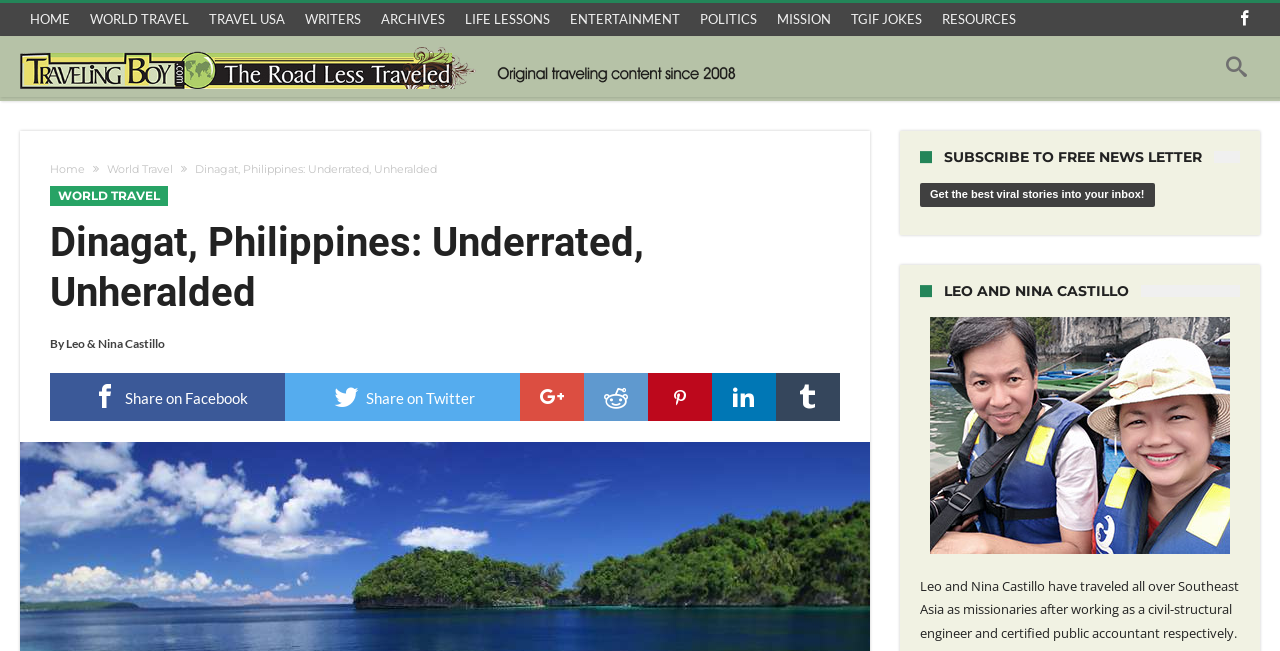Respond to the following question with a brief word or phrase:
What is the purpose of the 'SUBSCRIBE TO FREE NEWS LETTER' section?

To get viral stories into inbox